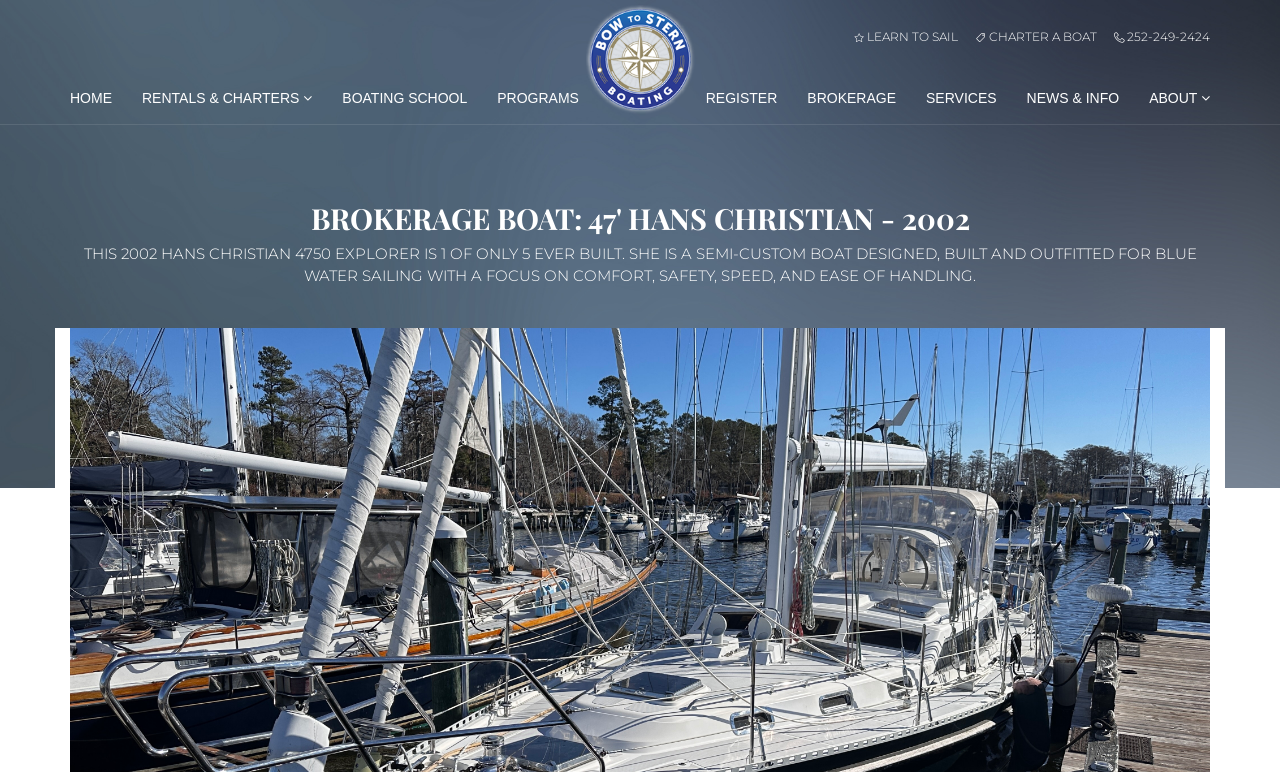Please study the image and answer the question comprehensively:
What is the year of the boat?

The heading 'BROKERAGE BOAT: 47' HANS CHRISTIAN - 2002' explicitly states the year of the boat as 2002.